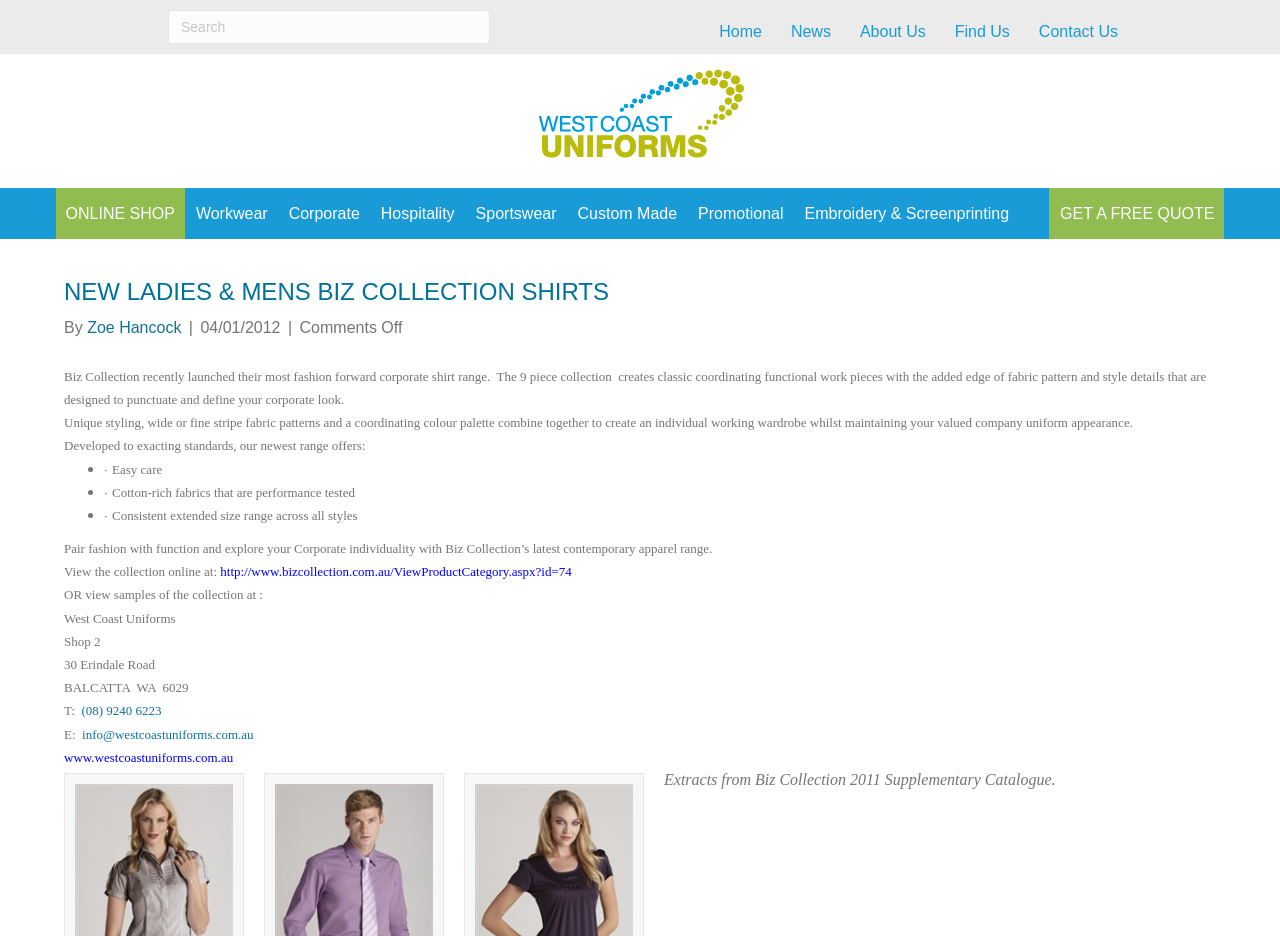Extract the bounding box for the UI element that matches this description: "parent_node: Chevron".

[0.215, 0.934, 0.338, 0.952]